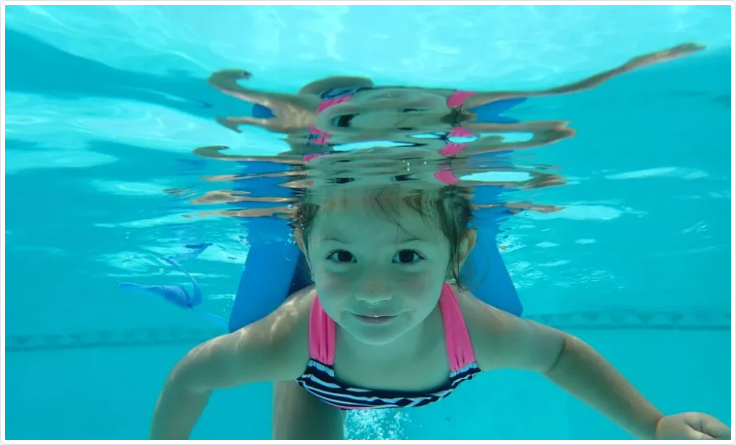Create an extensive caption that includes all significant details of the image.

The image captures a joyful moment underwater during a toddler swim lesson. A young girl, wearing a striped swimsuit with pink accents, is playfully swimming beneath the surface, her face illuminated by soft blue light reflecting off the water. She appears to be focused and delighted, showcasing her emerging swimming skills. In the background, a pair of inflatable swim aids can be seen, suggesting a supportive environment designed to boost her confidence as she learns the basics of swimming. This visual representation perfectly complements the context of "What to Expect During Toddler Swim Lessons," illustrating the fun and engaging nature of early swimming experiences.